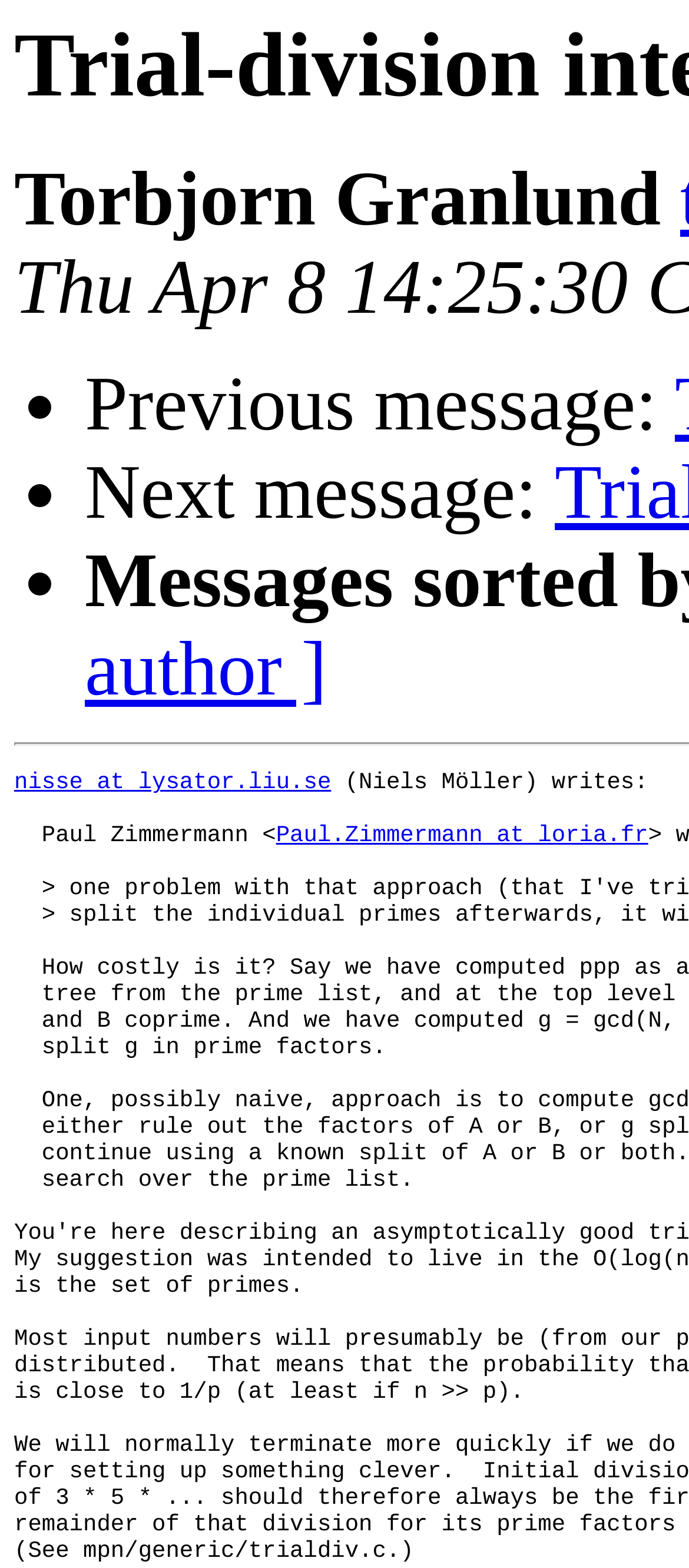What is the email address of Paul Zimmermann?
Answer the question with a single word or phrase derived from the image.

Paul.Zimmermann at loria.fr